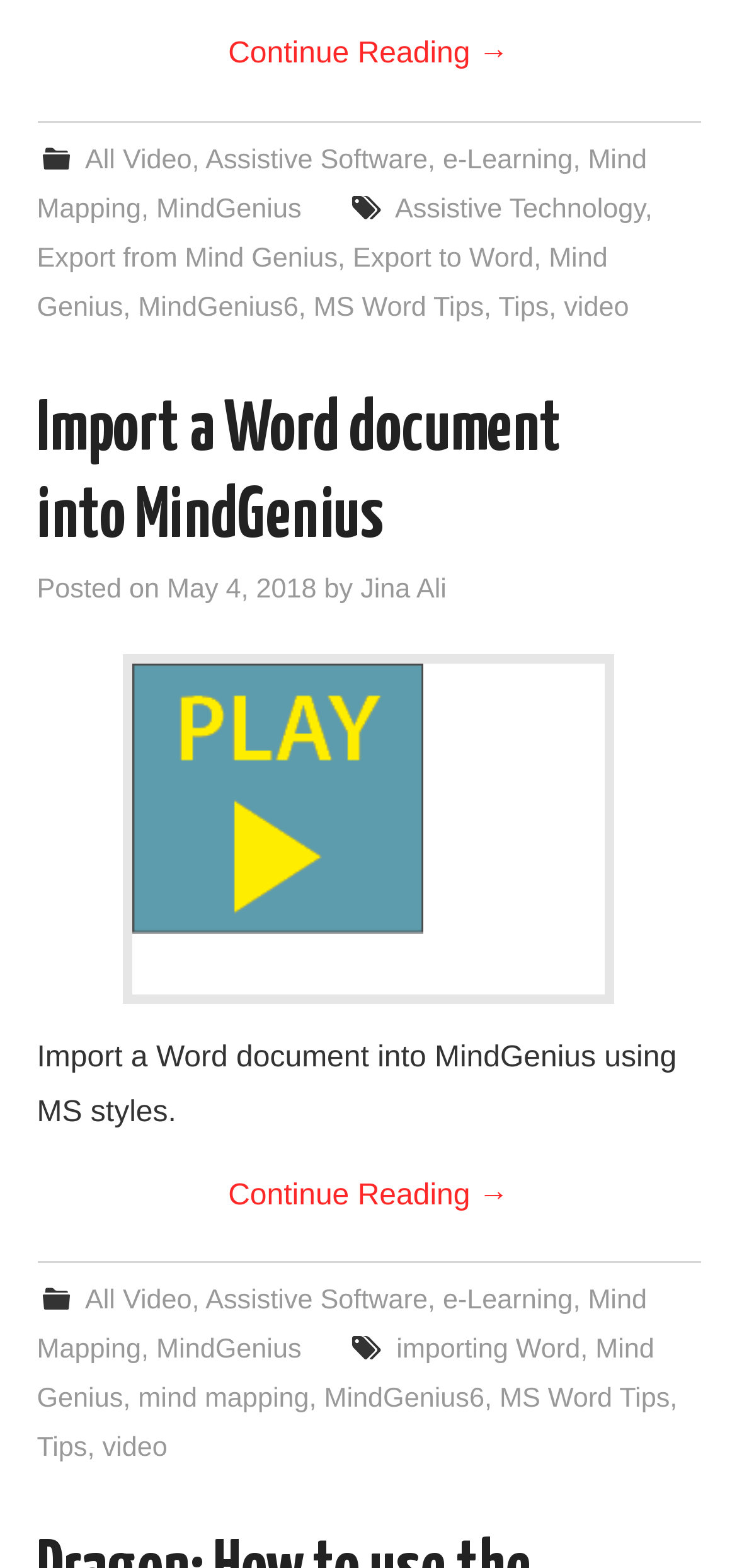Look at the image and write a detailed answer to the question: 
What is the date of the article?

I found the date of the article by looking at the text 'Posted on May 4, 2018' which is located below the article heading.